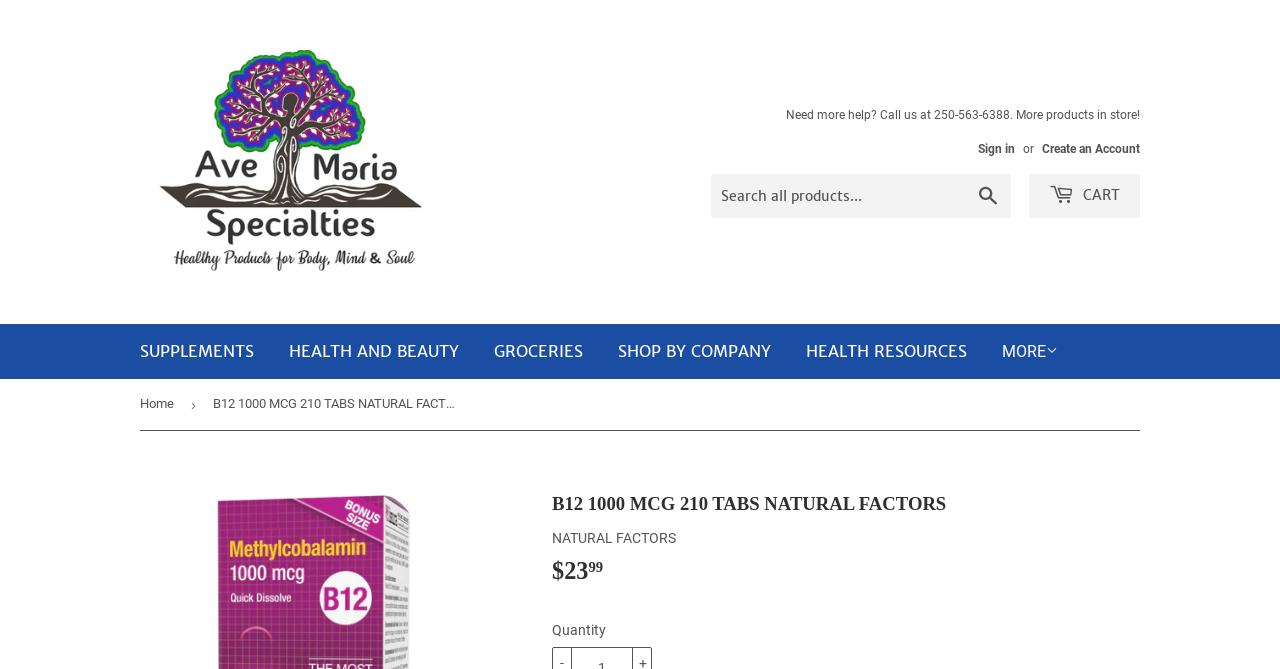Can you find the bounding box coordinates for the element to click on to achieve the instruction: "Create an account"?

[0.814, 0.212, 0.891, 0.233]